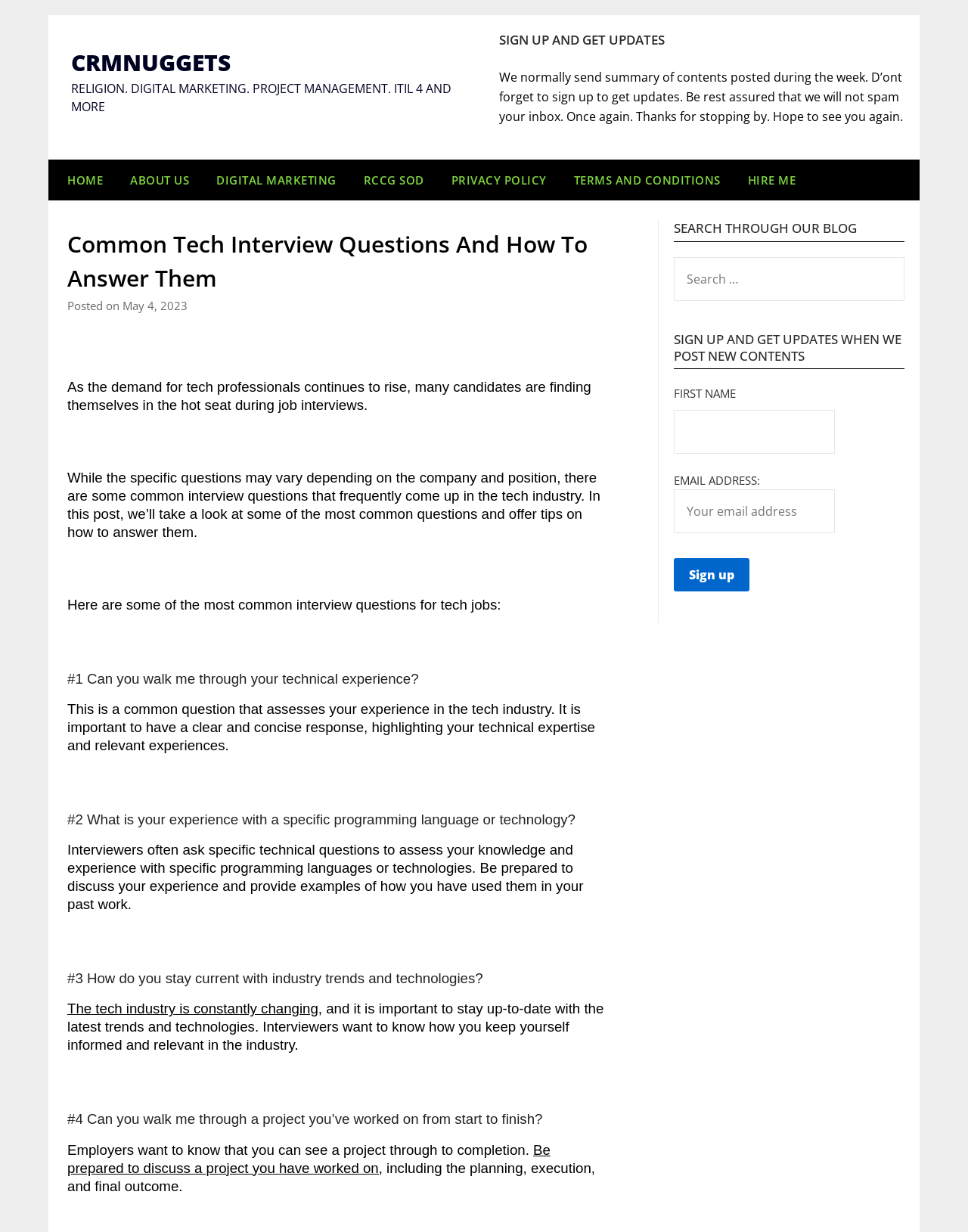Please locate the bounding box coordinates of the element that should be clicked to complete the given instruction: "Click on the 'HOME' link".

[0.05, 0.13, 0.119, 0.163]